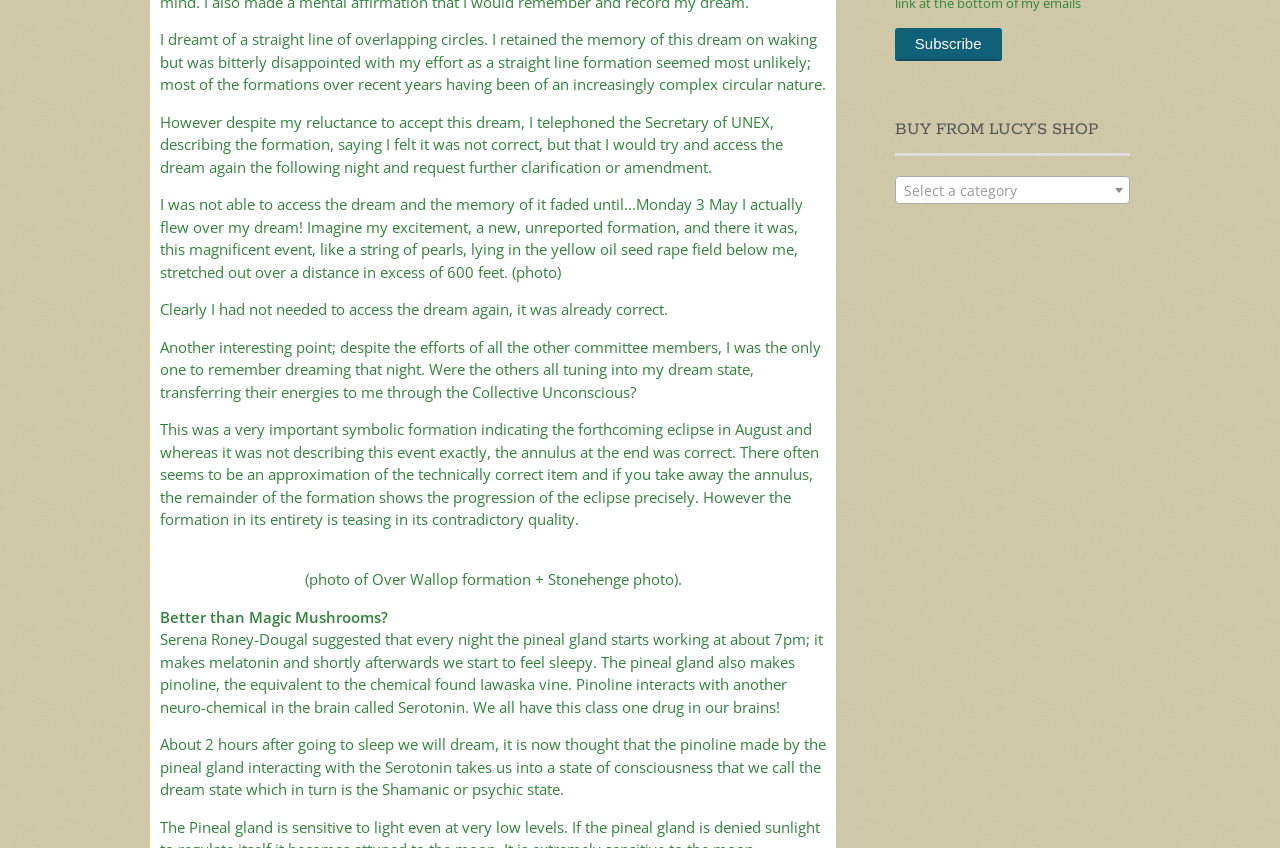Identify the bounding box of the HTML element described as: "name="subscribe" value="Subscribe"".

[0.699, 0.033, 0.782, 0.072]